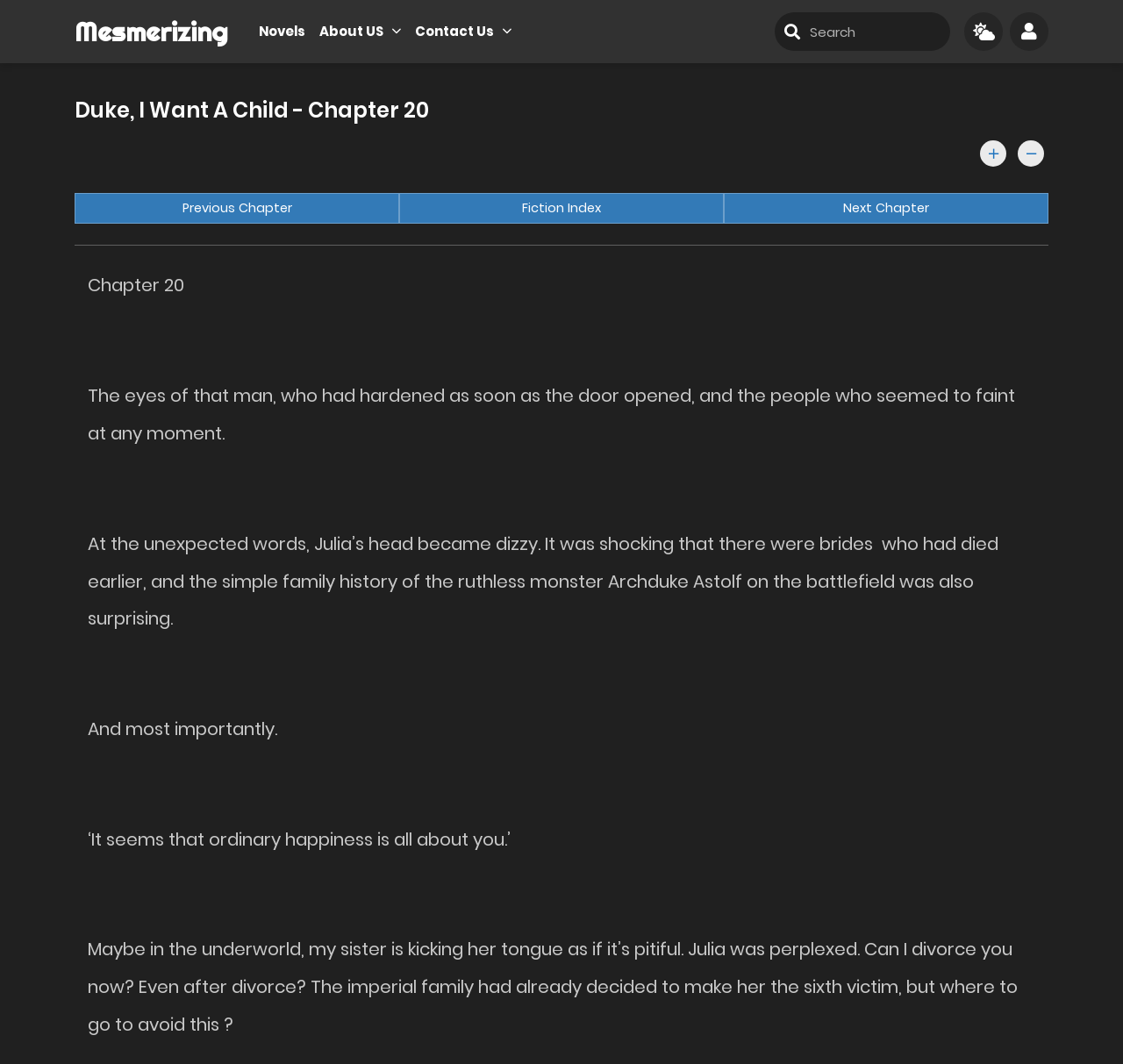Please specify the coordinates of the bounding box for the element that should be clicked to carry out this instruction: "Go to Next Chapter". The coordinates must be four float numbers between 0 and 1, formatted as [left, top, right, bottom].

[0.645, 0.181, 0.934, 0.211]